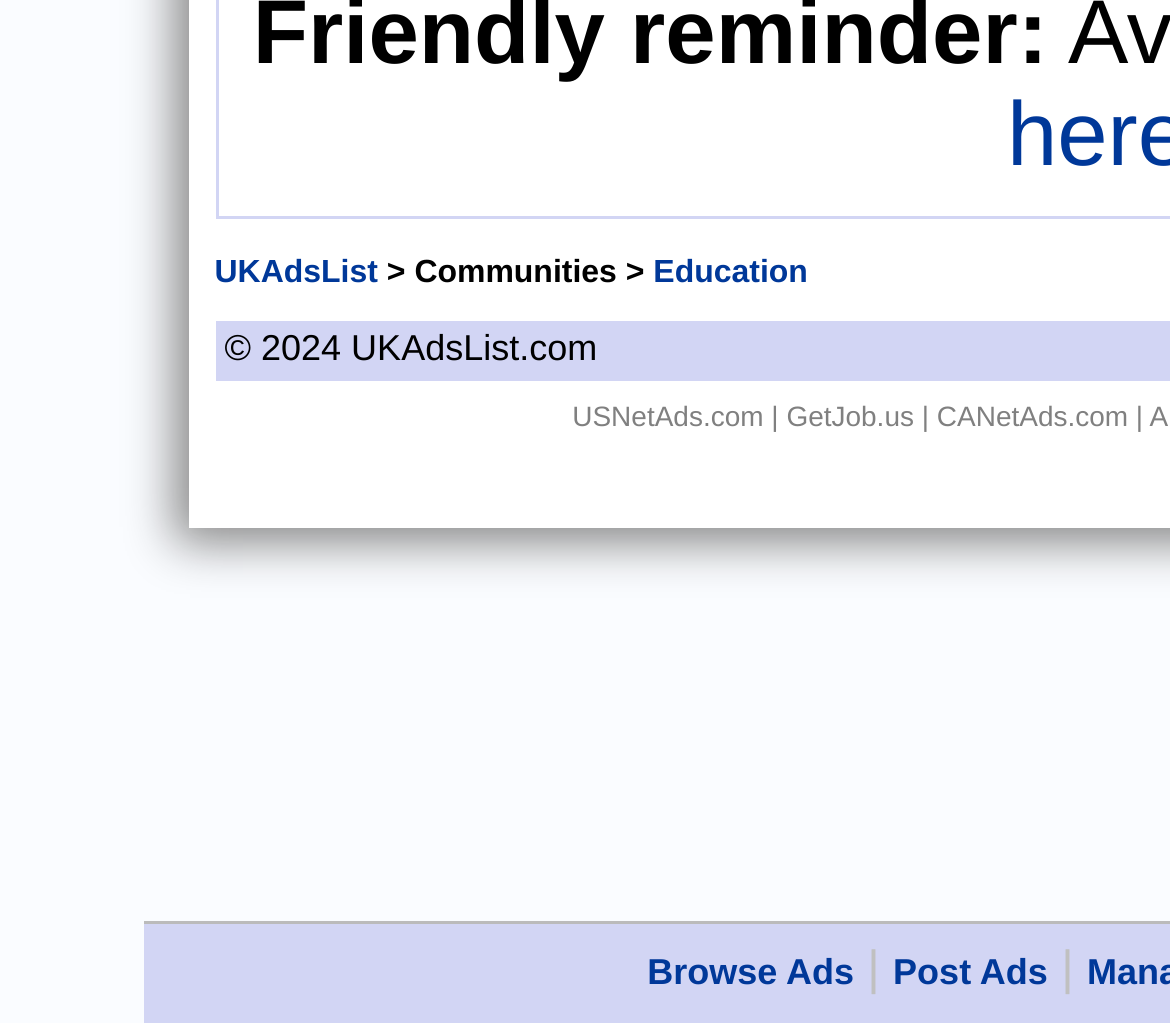Find the UI element described as: "USNetAds.com" and predict its bounding box coordinates. Ensure the coordinates are four float numbers between 0 and 1, [left, top, right, bottom].

[0.489, 0.392, 0.653, 0.421]